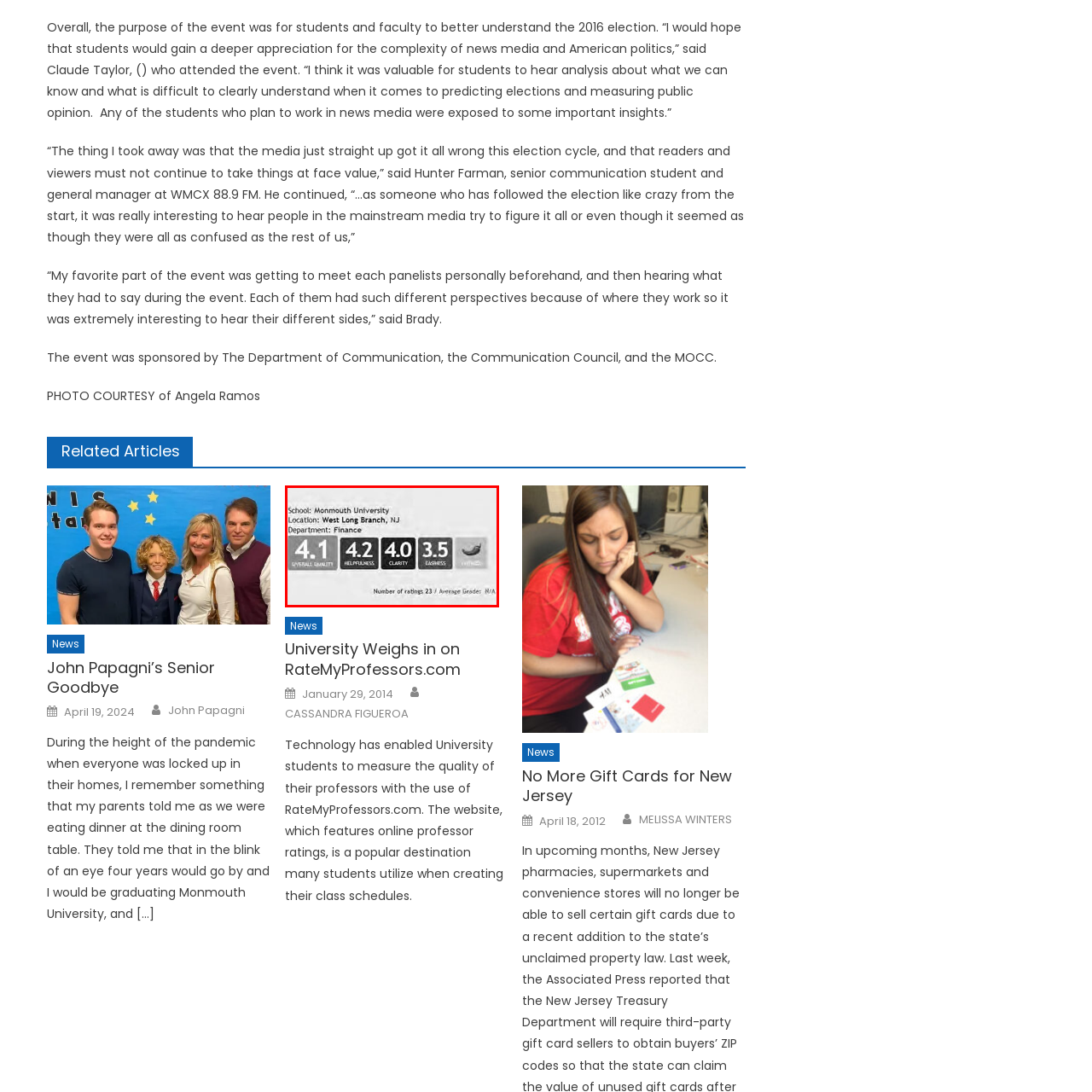Describe extensively the contents of the image within the red-bordered area.

The image displays a ratings summary for the Finance department at Monmouth University, located in West Long Branch, NJ. It provides specific ratings based on student evaluations: an overall quality rating of 4.1, a helpfulness score of 4.2, clarity rated at 4.0, and an easiness assessment of 3.5. The summary indicates a total of 23 ratings, but the average grade is marked as N/A. The inclusion of these ratings highlights the department's performance and the satisfaction of its students, serving as a useful resource for prospective students considering courses in Finance.